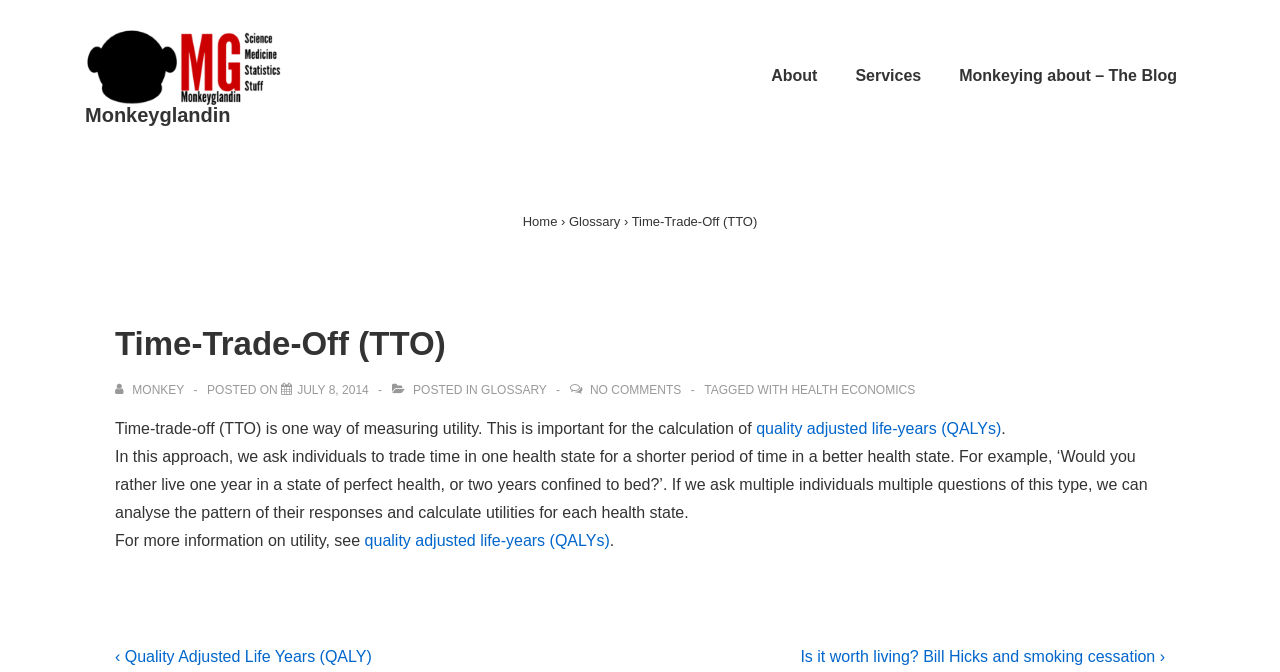Find the bounding box coordinates of the clickable area required to complete the following action: "Enter your name in the 'Name' field".

None